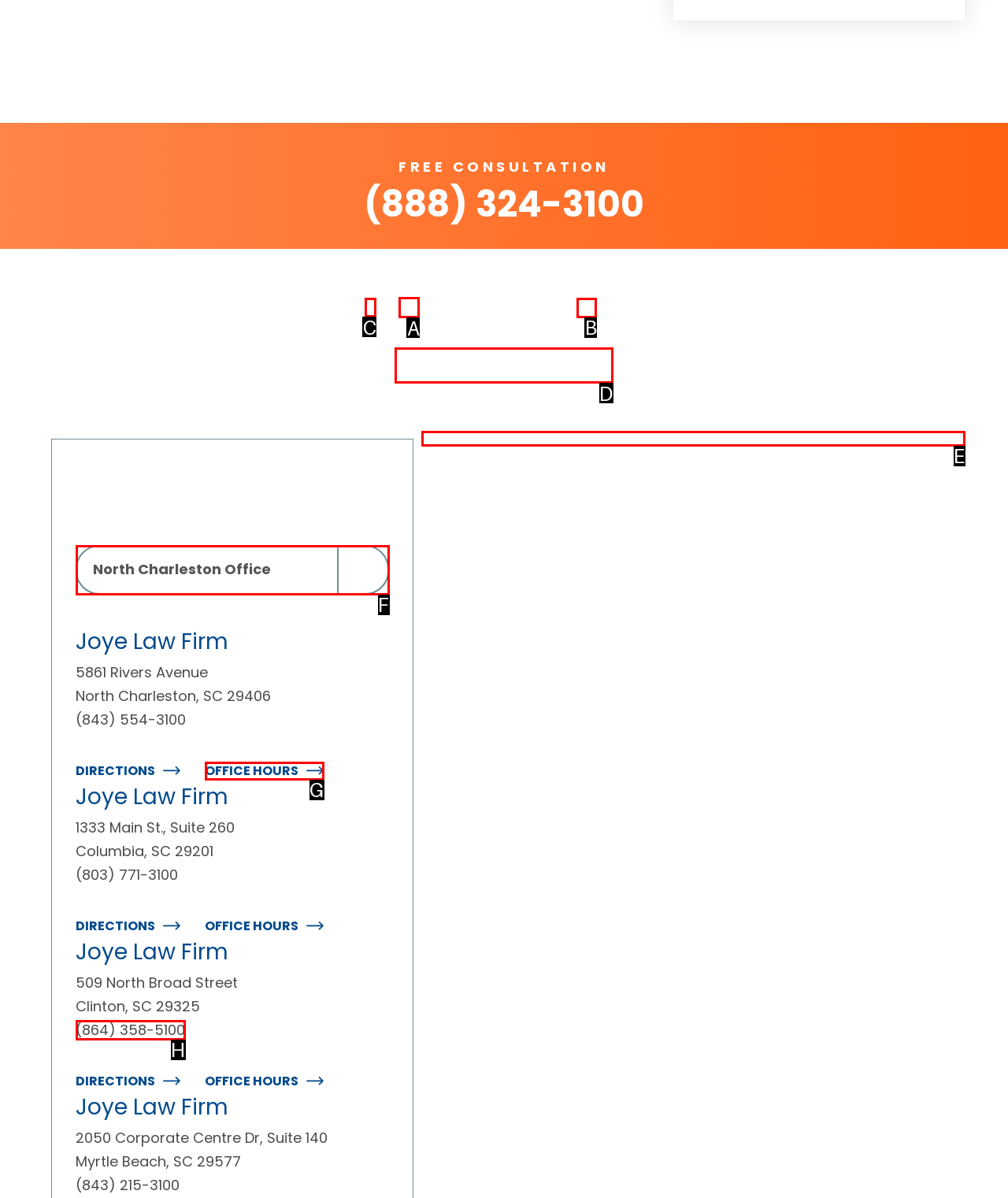Select the HTML element that needs to be clicked to carry out the task: Sign up for the newsletter
Provide the letter of the correct option.

D